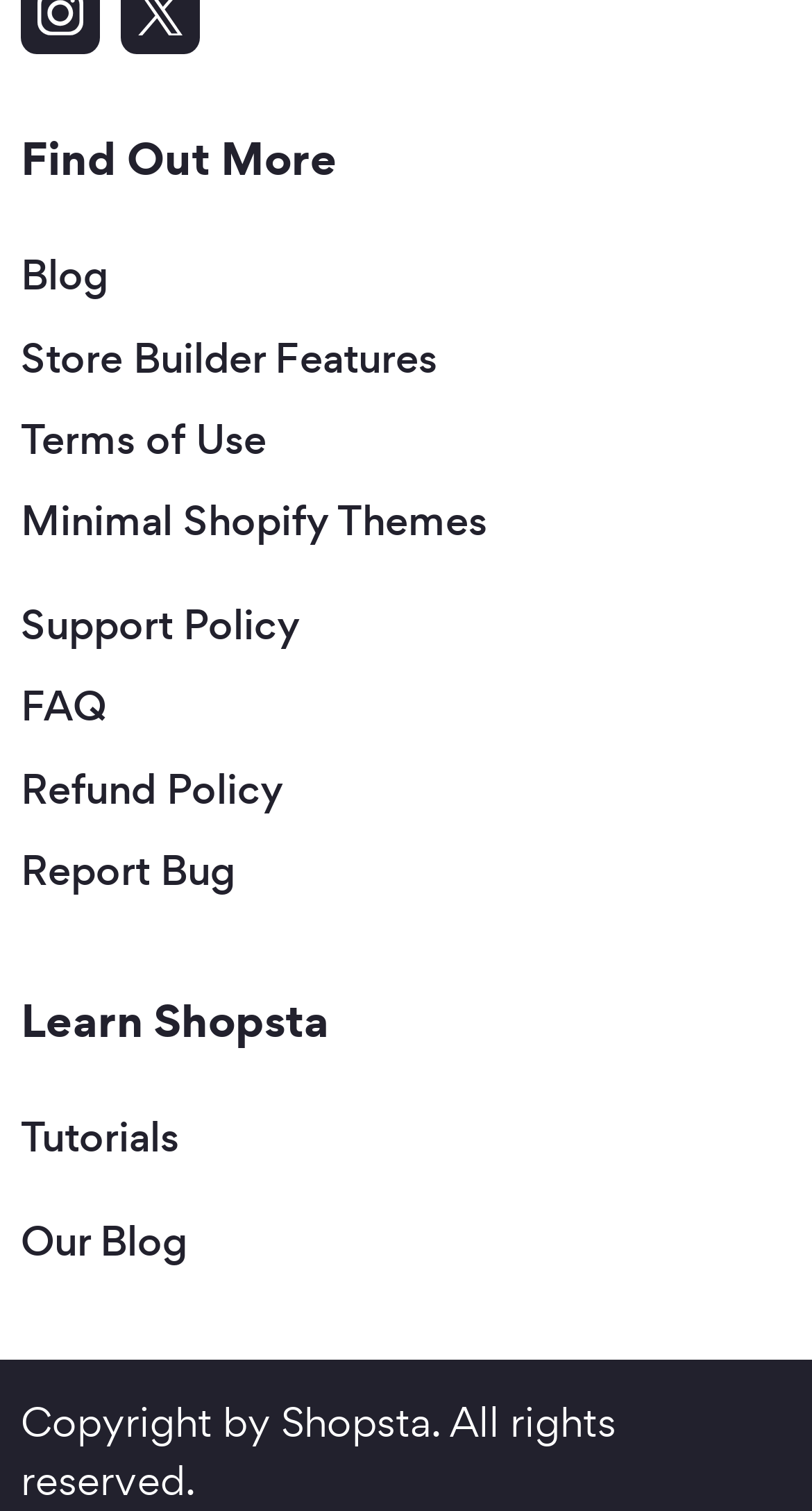Identify the bounding box coordinates for the UI element described as: "Store Builder Features". The coordinates should be provided as four floats between 0 and 1: [left, top, right, bottom].

[0.026, 0.219, 0.538, 0.256]